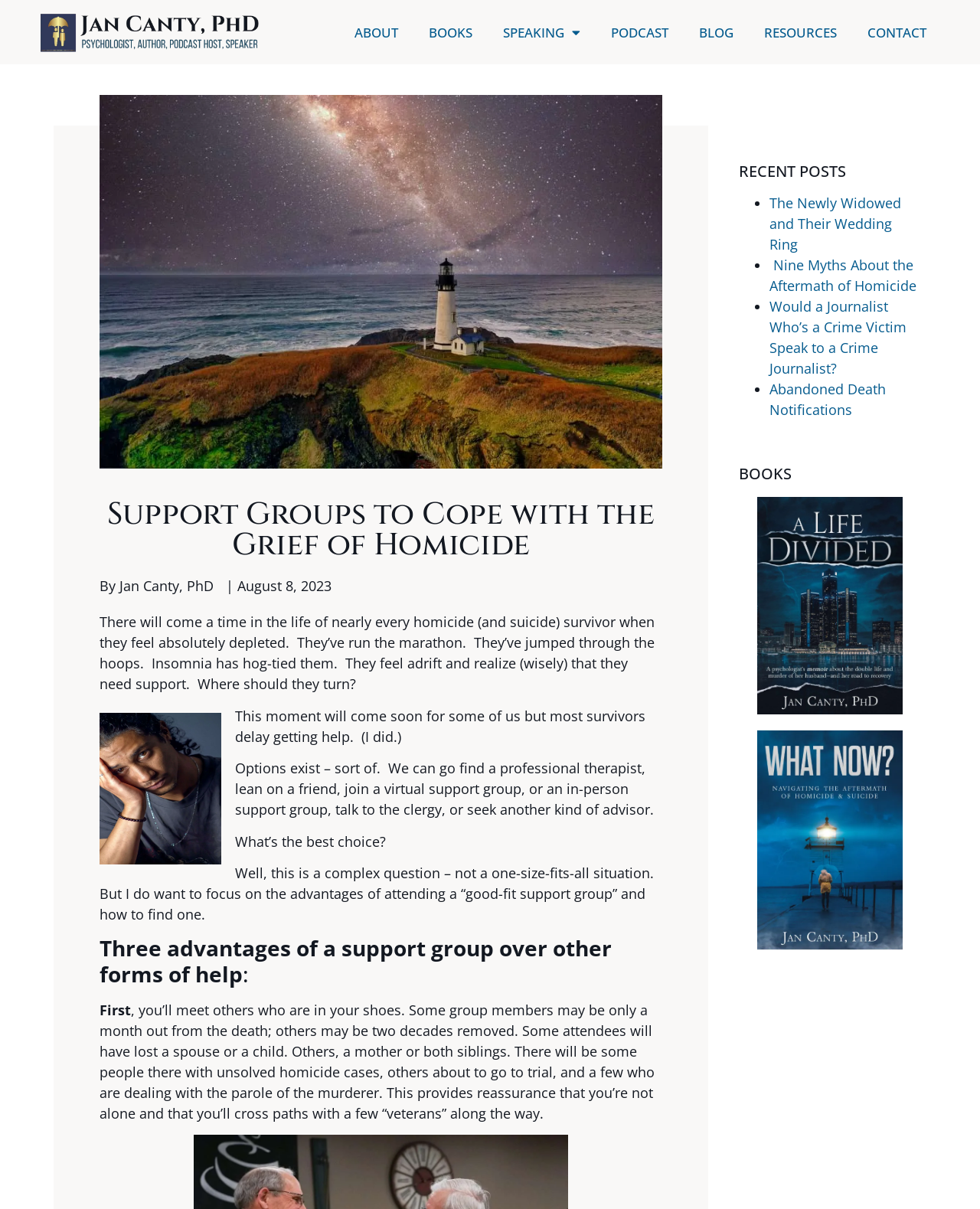Return the bounding box coordinates of the UI element that corresponds to this description: "alt="What Now book cover image"". The coordinates must be given as four float numbers in the range of 0 and 1, [left, top, right, bottom].

[0.754, 0.603, 0.939, 0.786]